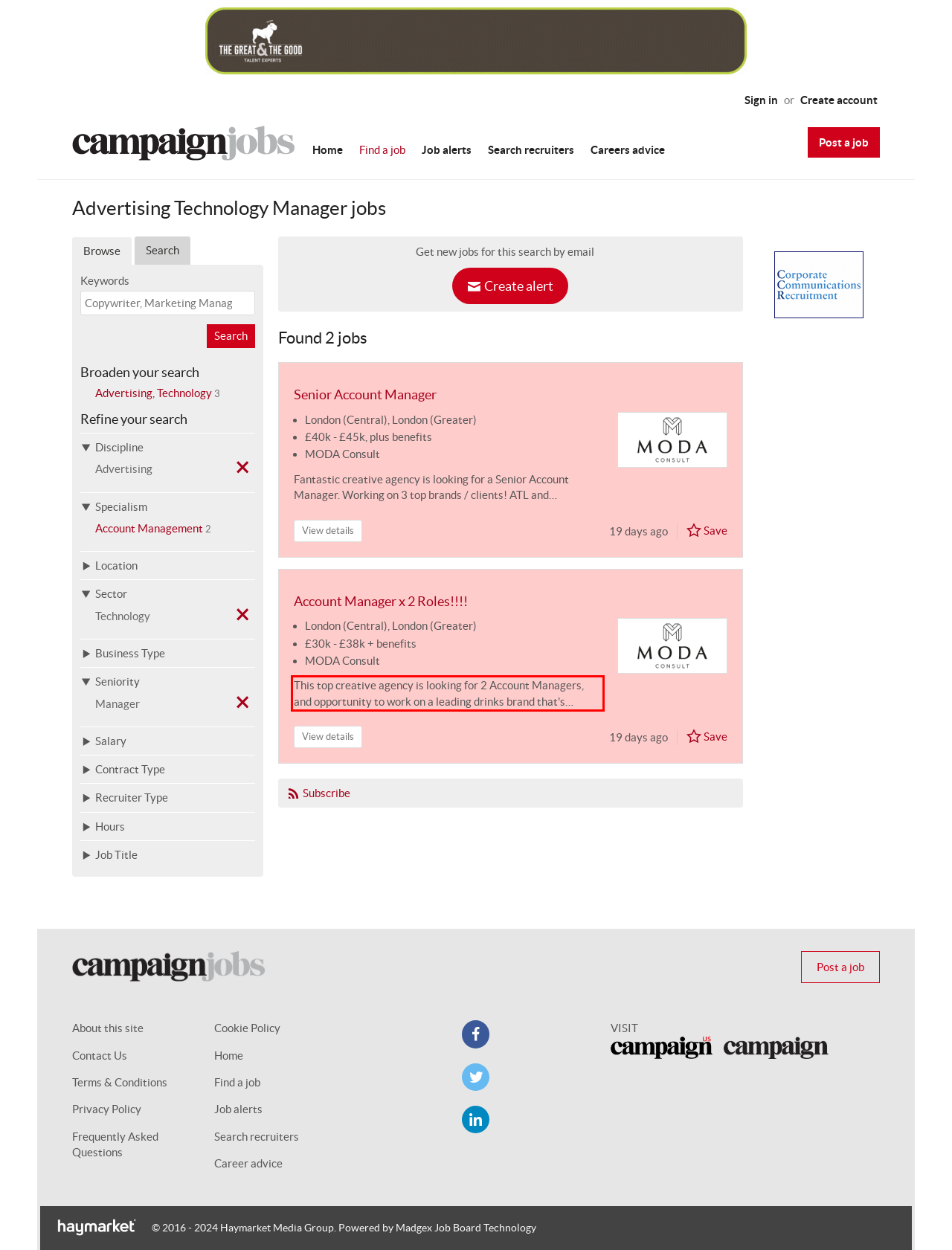Given a screenshot of a webpage, locate the red bounding box and extract the text it encloses.

This top creative agency is looking for 2 Account Managers, and opportunity to work on a leading drinks brand that's making it's mark in the sector!